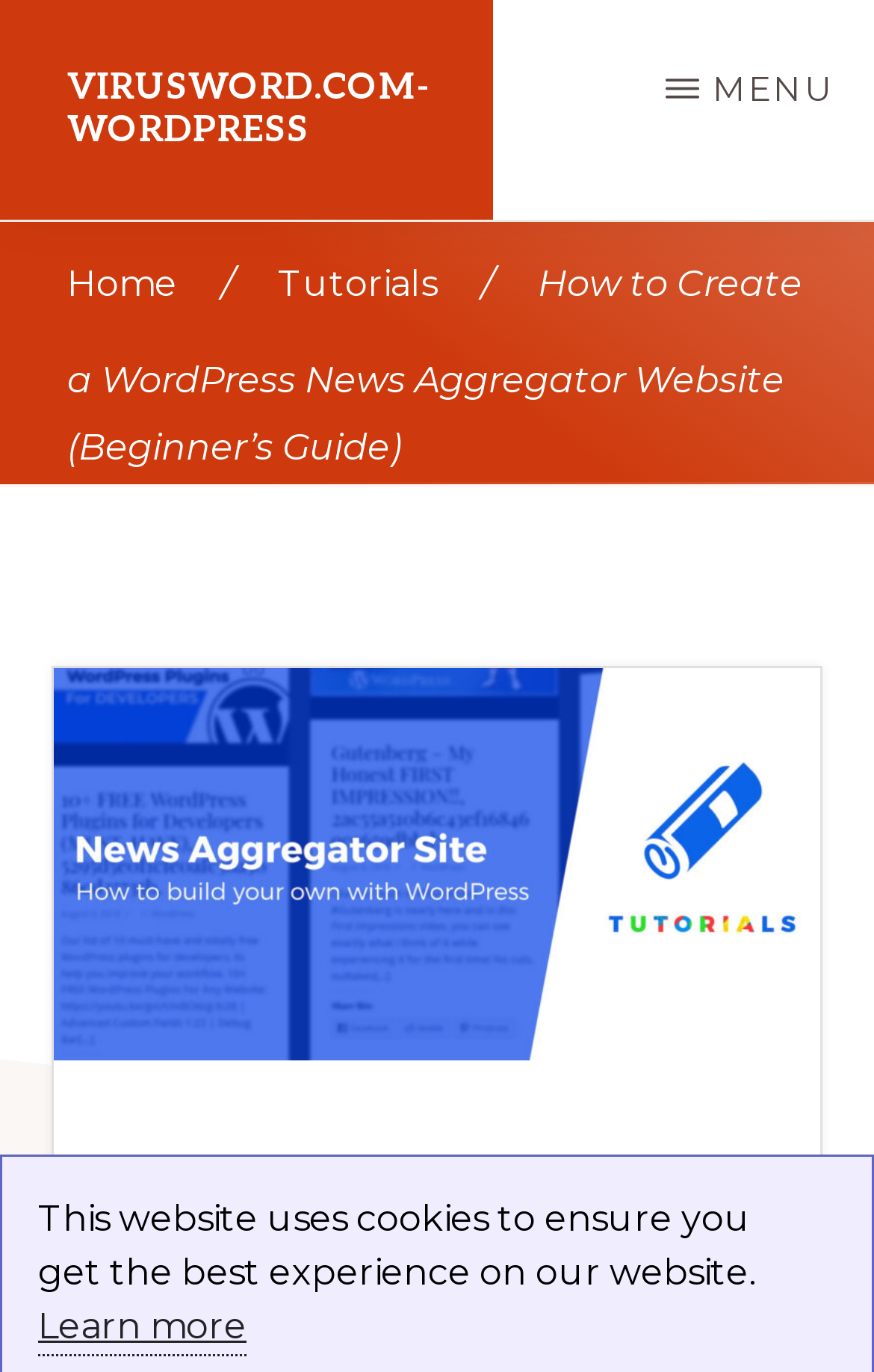What is the category of the current article?
Relying on the image, give a concise answer in one word or a brief phrase.

Tutorials